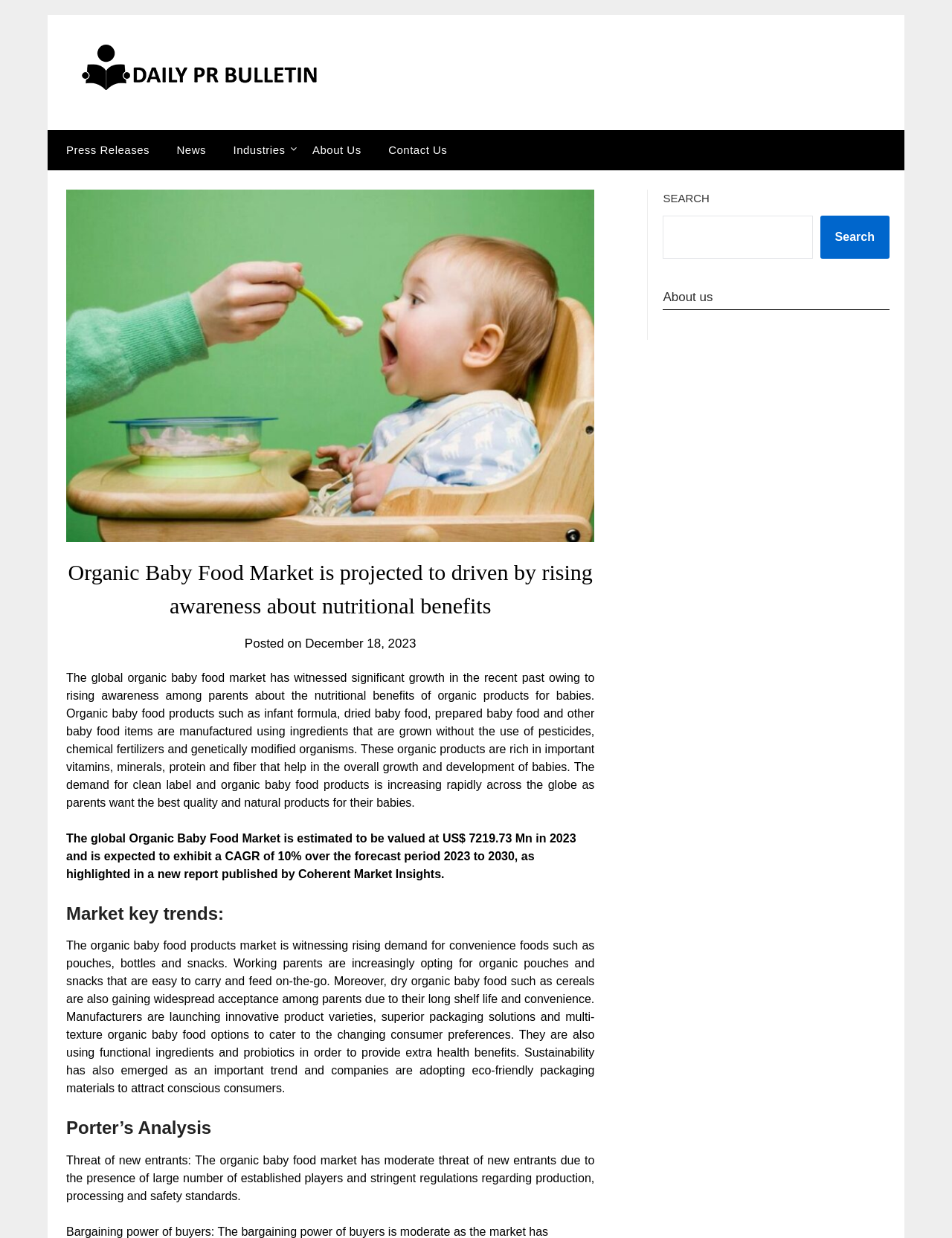Given the webpage screenshot and the description, determine the bounding box coordinates (top-left x, top-left y, bottom-right x, bottom-right y) that define the location of the UI element matching this description: News

[0.173, 0.105, 0.229, 0.138]